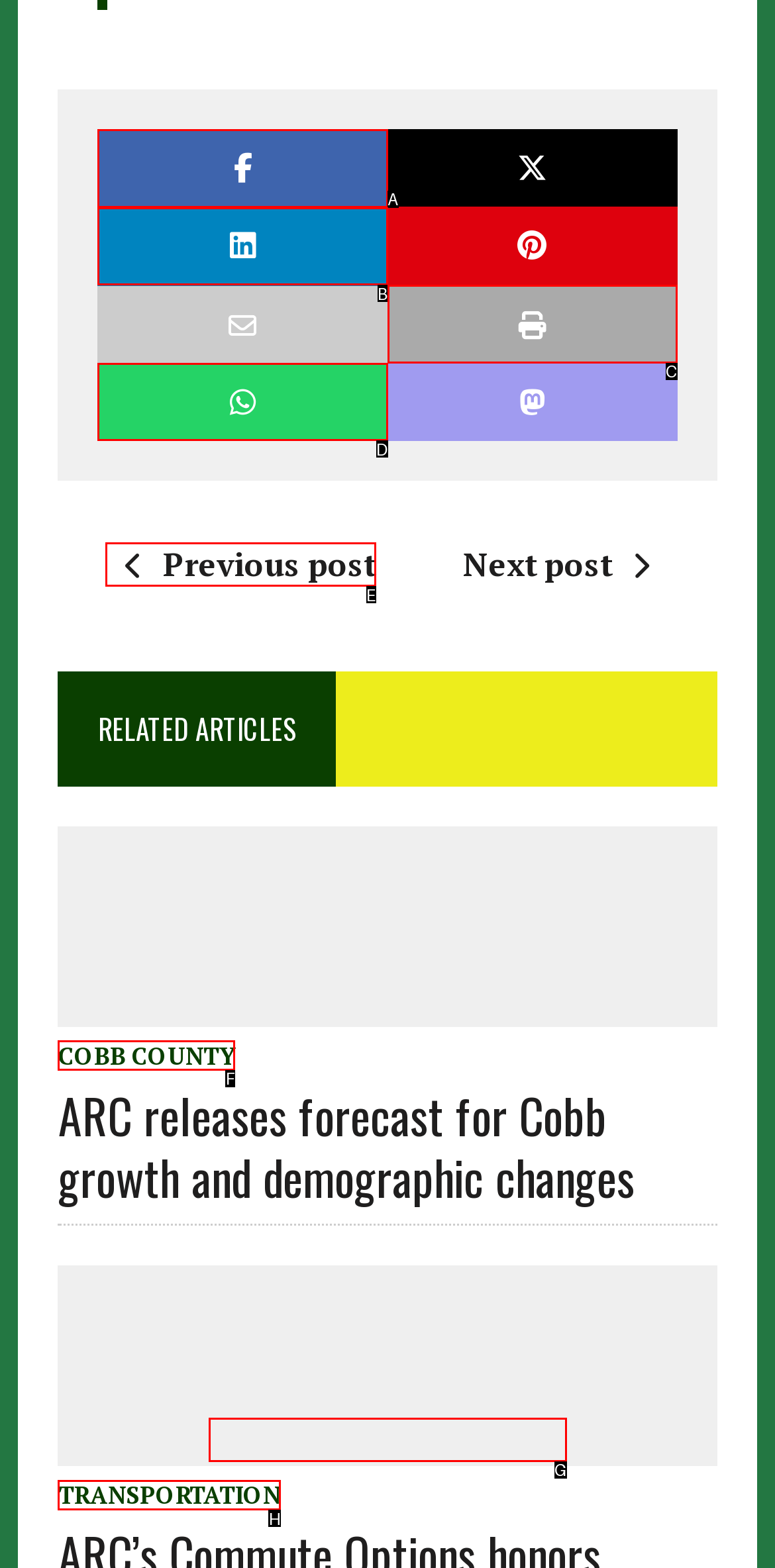Identify the HTML element to click to execute this task: Access Journals Respond with the letter corresponding to the proper option.

None